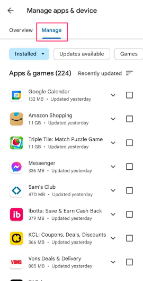Explain the image with as much detail as possible.

This image depicts a digital interface for managing apps and devices on an Android device. The screen shows the "Manage apps & device" section with a tab labeled "Installed," suggesting the user is currently viewing their list of installed applications. The interface displays various app icons alongside their names and update statuses. Notably, several apps are listed, including "Google Collector," "Amazon Shopping," "Messenger," and "Earnin," indicating their last updated dates. The layout is clean and user-friendly, making it easy for users to navigate through their applications and manage updates as necessary. The overall design reflects the streamlined approach typical of modern mobile operating systems, highlighting app functionality and management.